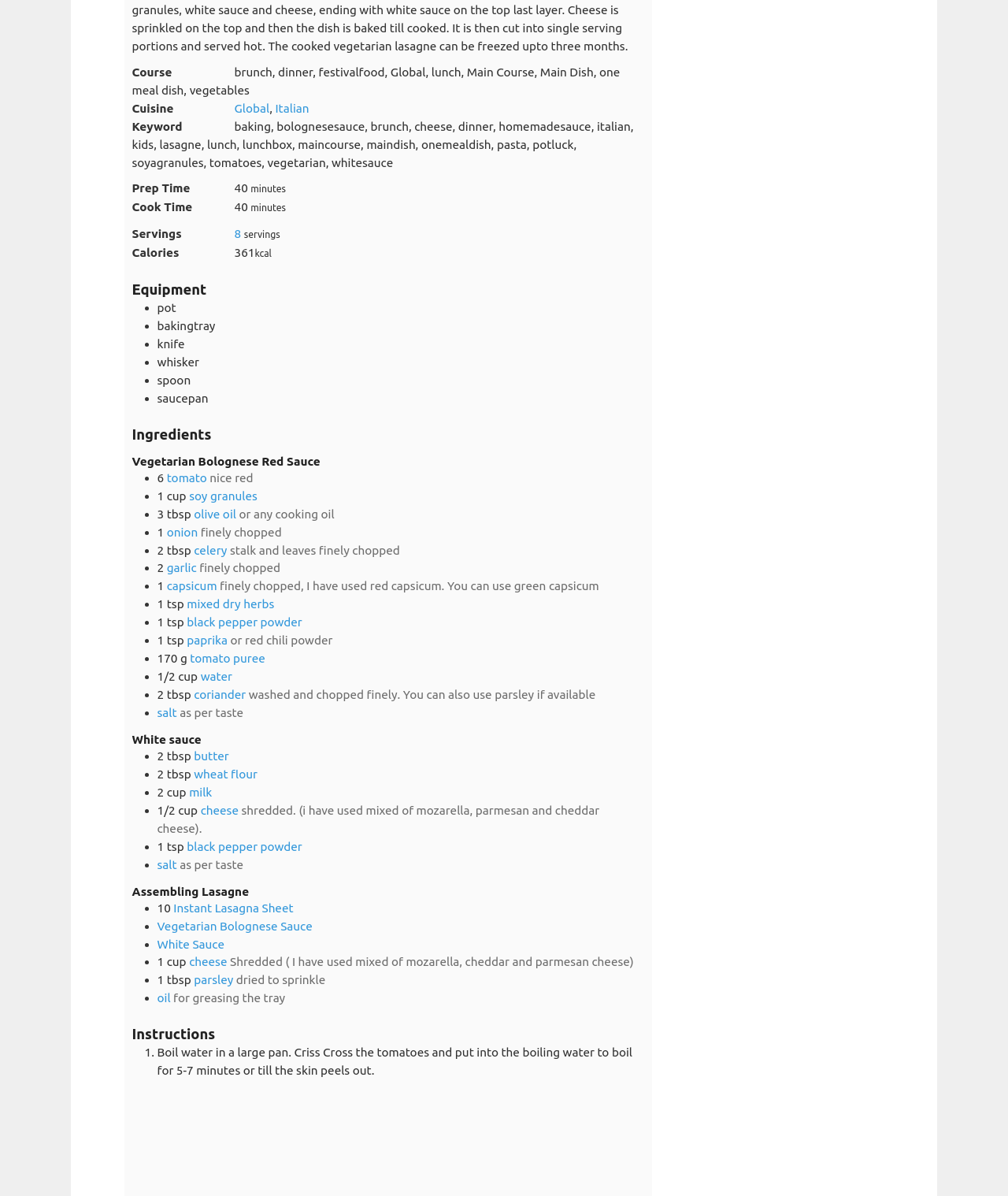Please mark the clickable region by giving the bounding box coordinates needed to complete this instruction: "Click the 'soy granules' link".

[0.188, 0.409, 0.255, 0.42]